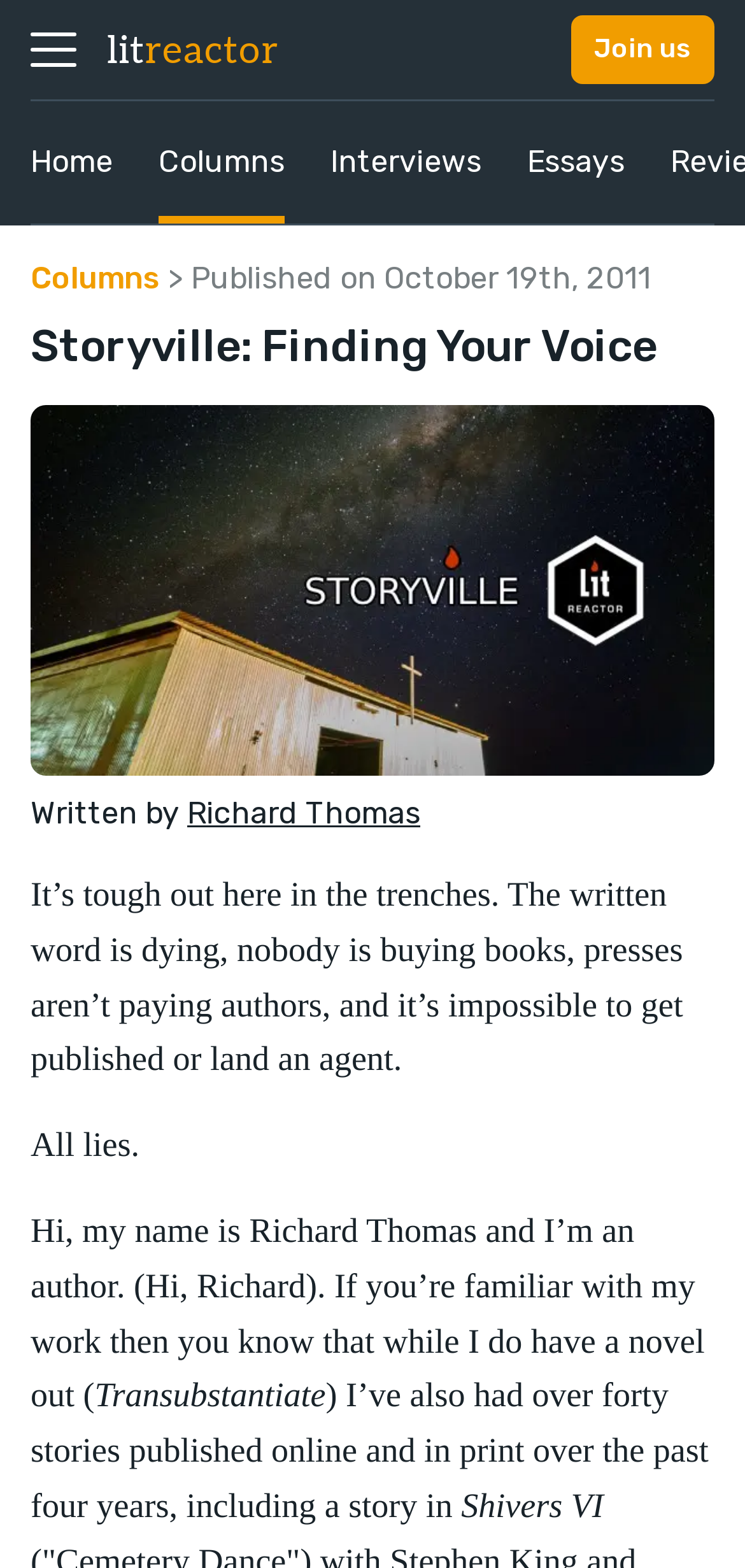Utilize the information from the image to answer the question in detail:
What is the title of the novel mentioned?

The title of the novel is mentioned in the text '(Hi, Richard). If you’re familiar with my work then you know that while I do have a novel out (' which is located in the StaticText element with bounding box coordinates [0.041, 0.773, 0.946, 0.902], and the title is explicitly stated as 'Transubstantiate' in the StaticText element with bounding box coordinates [0.127, 0.878, 0.437, 0.902].